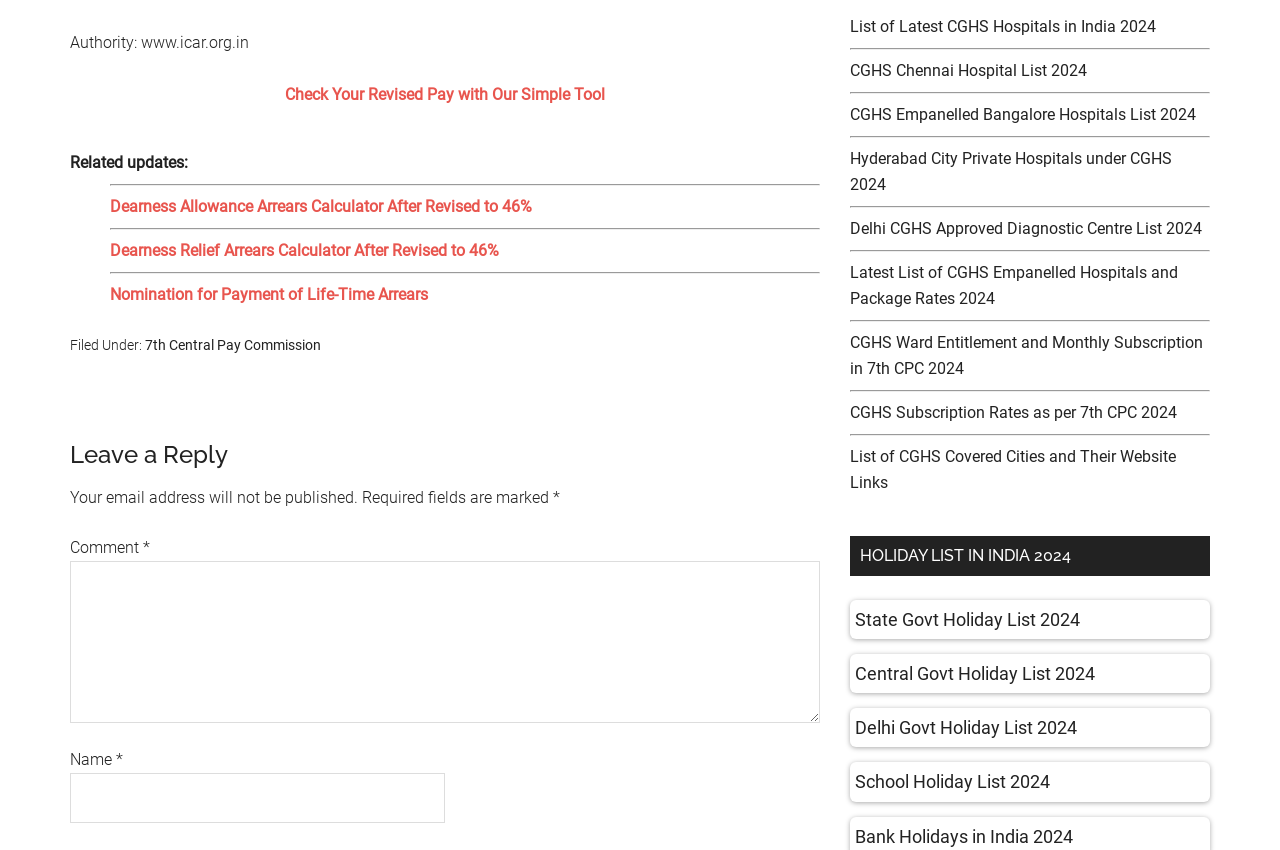What is the purpose of the link 'Check Your Revised Pay with Our Simple Tool'?
Can you give a detailed and elaborate answer to the question?

The link 'Check Your Revised Pay with Our Simple Tool' is likely a tool for users to check their revised pay. This link is prominently displayed on the page, suggesting that it is a key feature or service offered by the webpage.